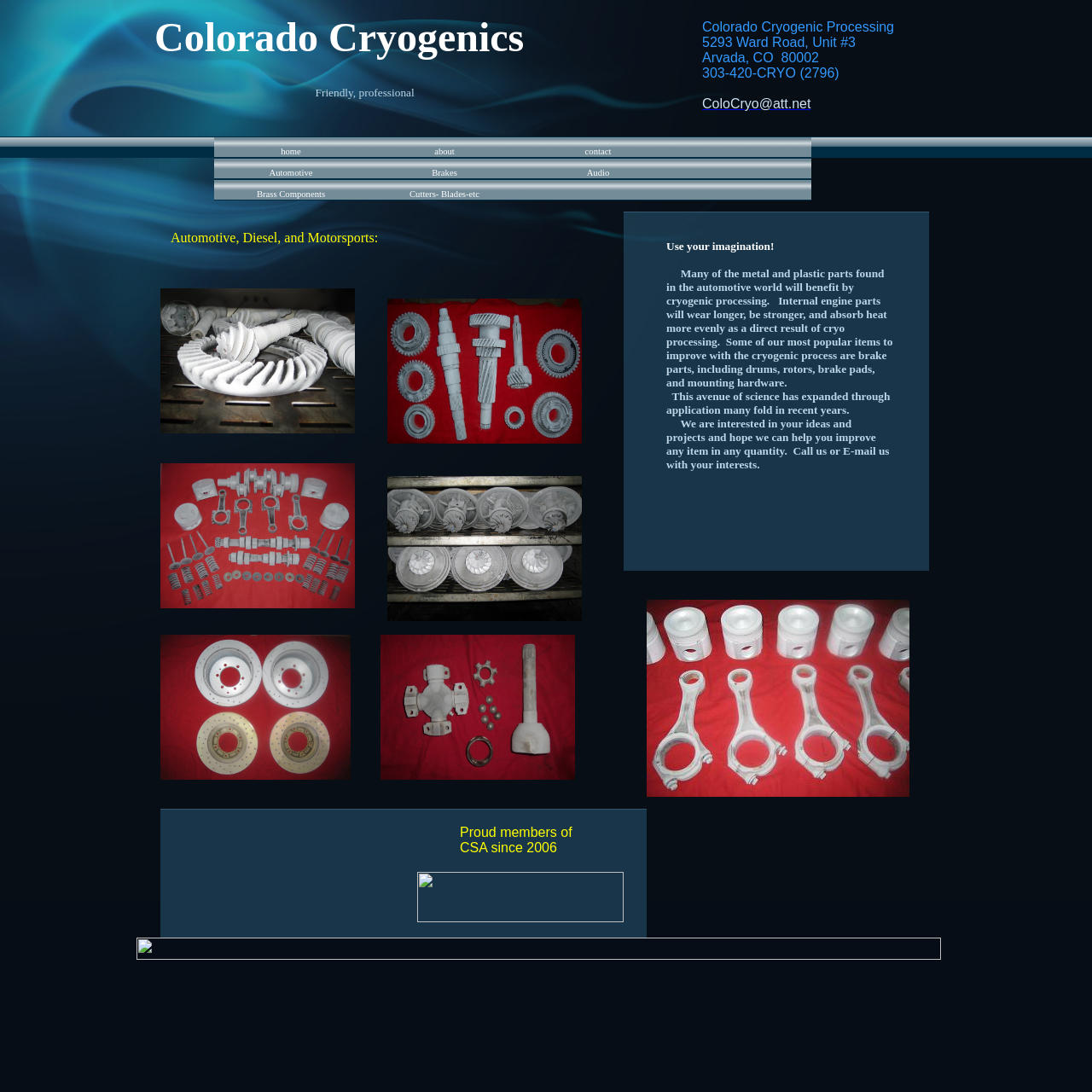Predict the bounding box coordinates of the area that should be clicked to accomplish the following instruction: "click about". The bounding box coordinates should consist of four float numbers between 0 and 1, i.e., [left, top, right, bottom].

[0.345, 0.125, 0.477, 0.148]